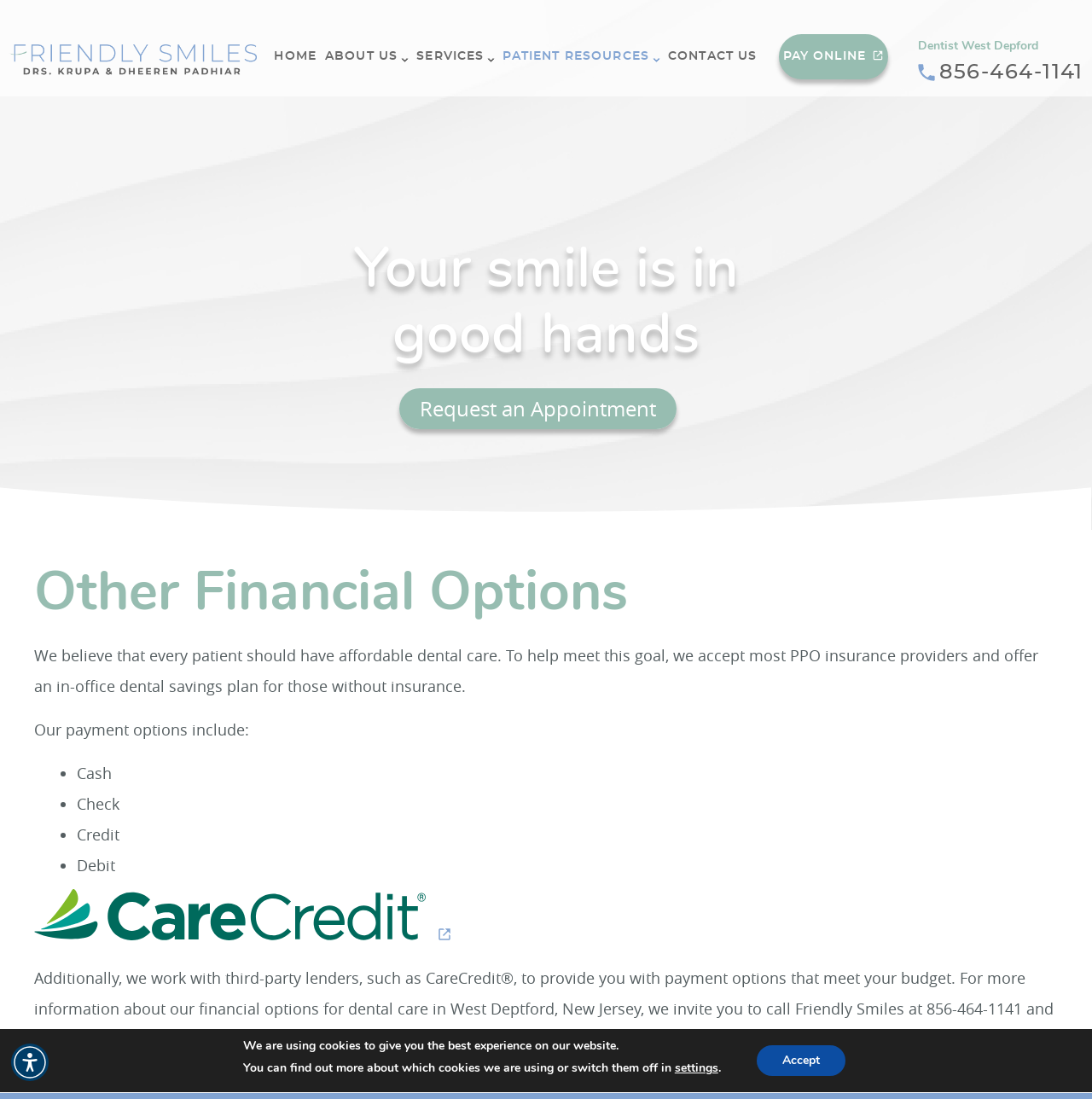Please identify the bounding box coordinates of the element's region that should be clicked to execute the following instruction: "Call the dentist". The bounding box coordinates must be four float numbers between 0 and 1, i.e., [left, top, right, bottom].

[0.841, 0.057, 0.992, 0.076]